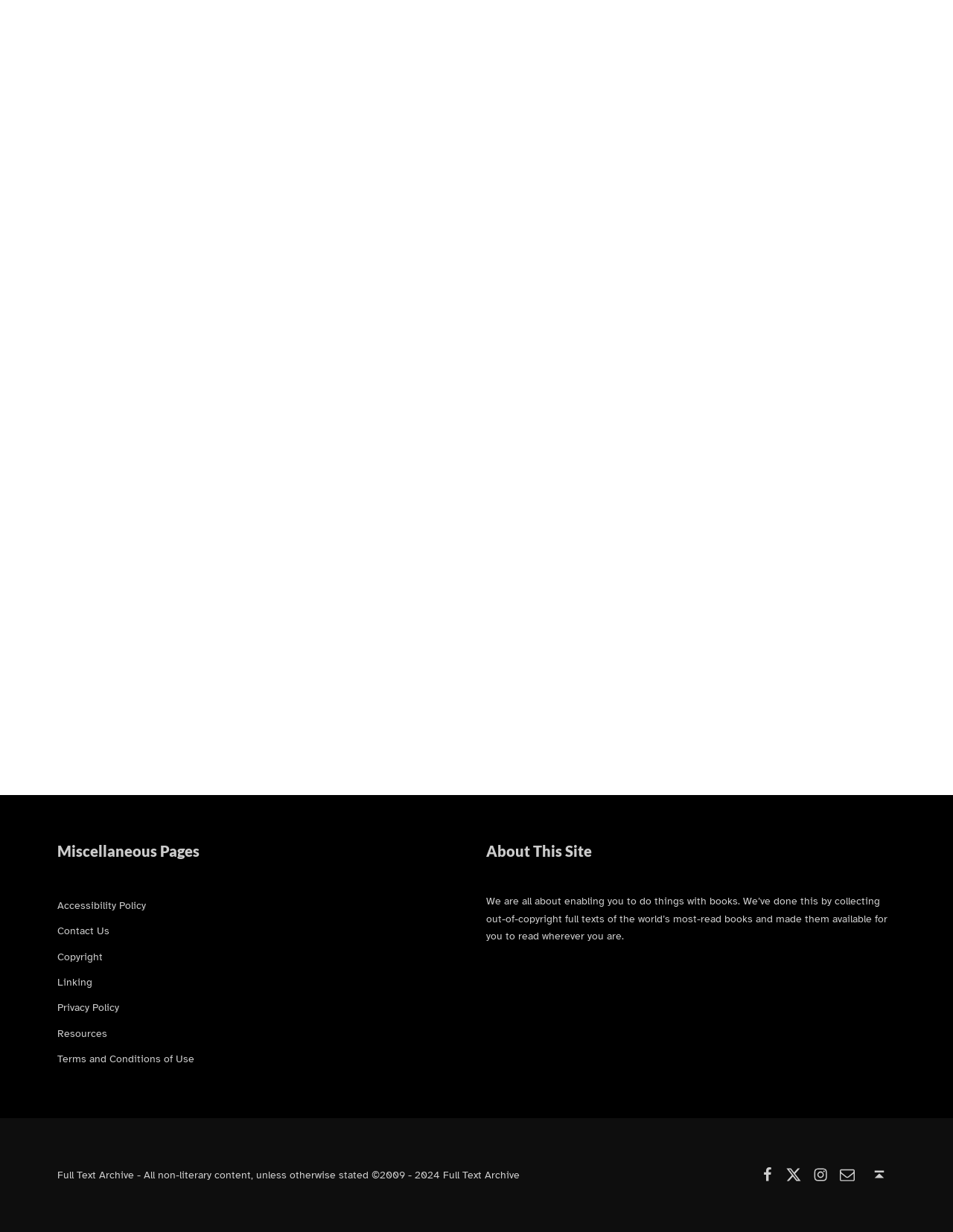What is the title of the first recommended book?
Based on the screenshot, give a detailed explanation to answer the question.

The first recommended book is listed as a link with the text 'Myth, Ritual and Religion, Vol 2 by Andrew Lang'.